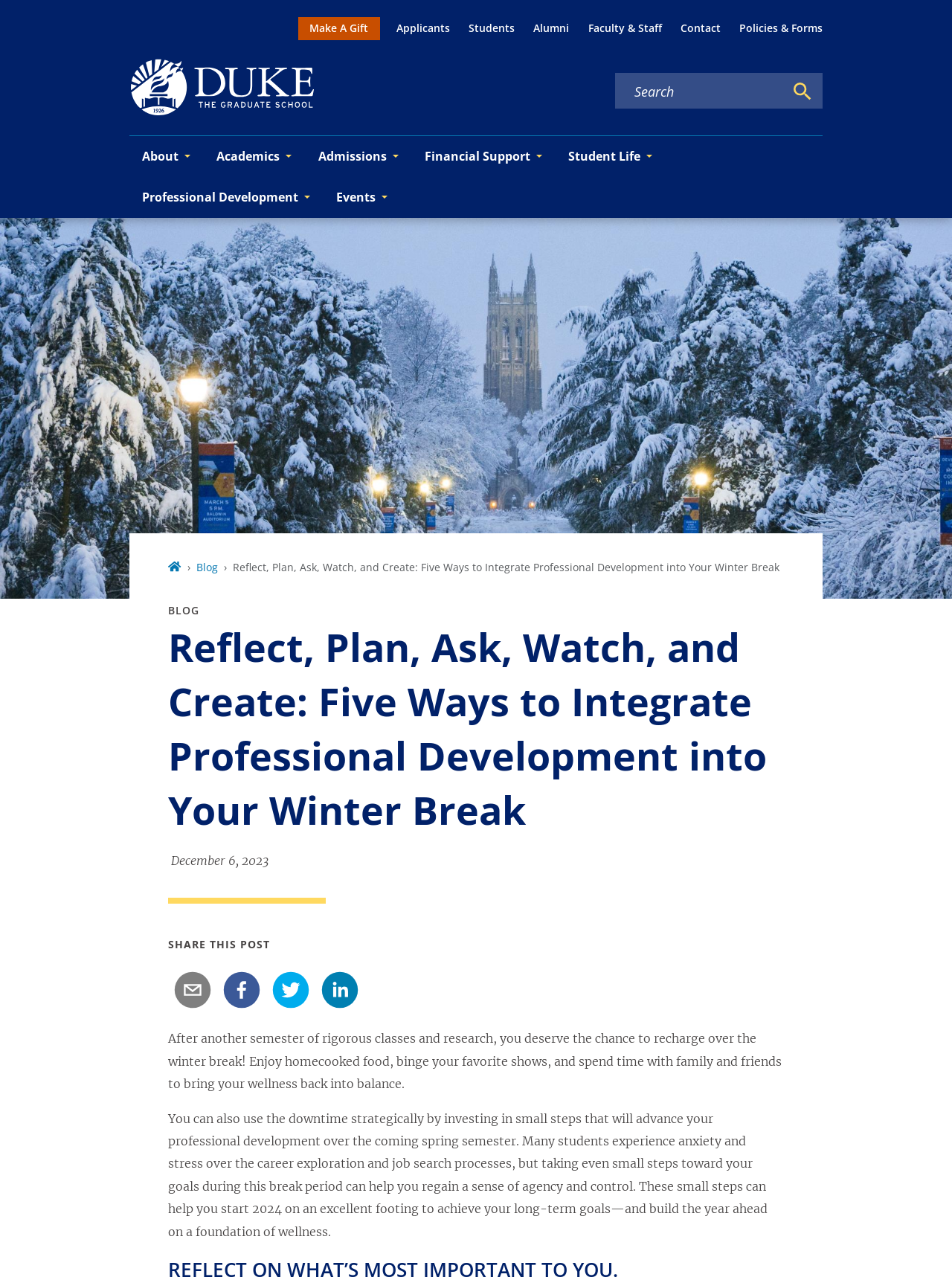Determine the bounding box of the UI element mentioned here: "parent_node: SHARE THIS POST aria-label="twitter"". The coordinates must be in the format [left, top, right, bottom] with values ranging from 0 to 1.

[0.286, 0.759, 0.325, 0.788]